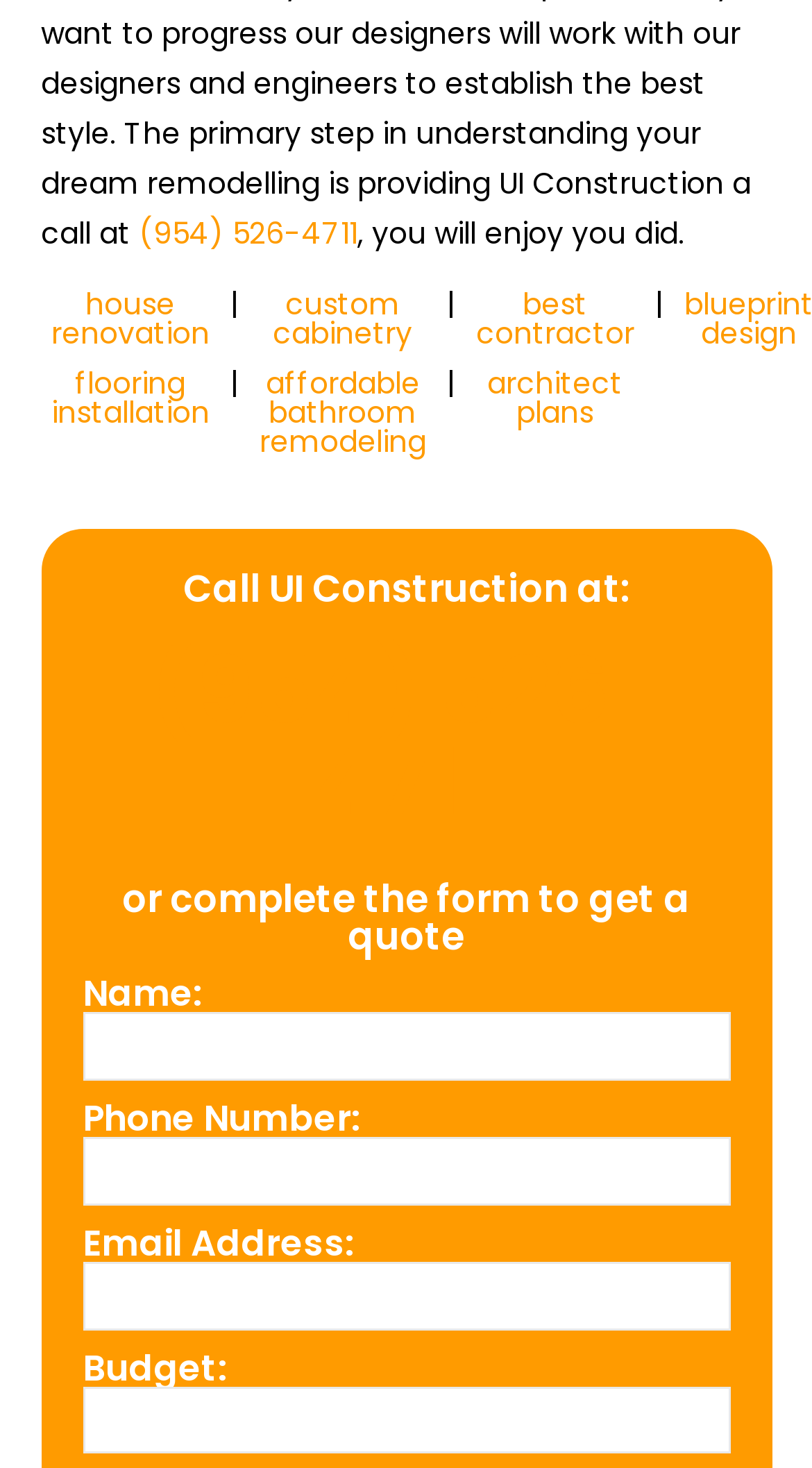Given the element description: "affordable bathroom remodeling", predict the bounding box coordinates of this UI element. The coordinates must be four float numbers between 0 and 1, given as [left, top, right, bottom].

[0.319, 0.247, 0.524, 0.315]